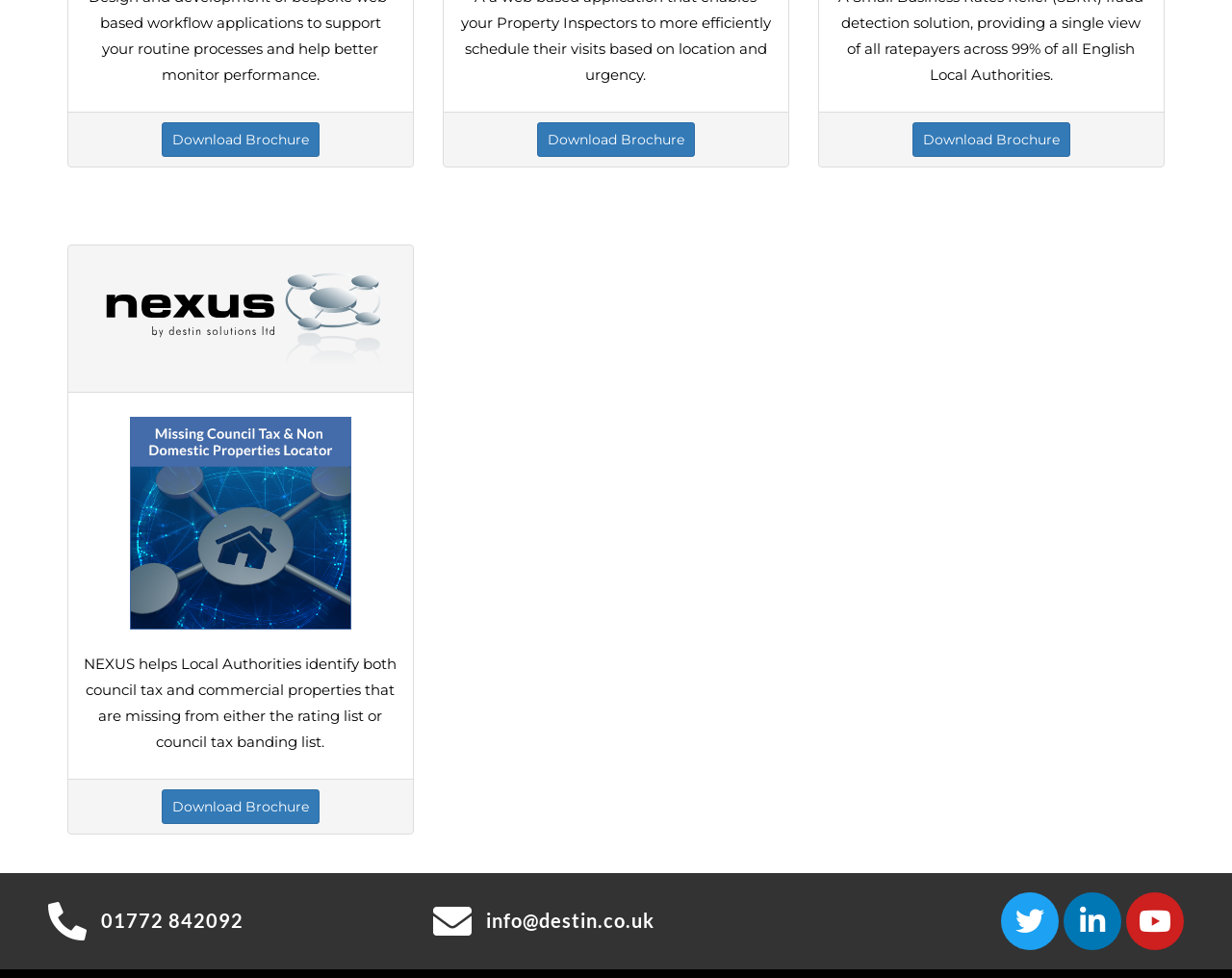Please locate the bounding box coordinates of the region I need to click to follow this instruction: "Download brochure".

[0.131, 0.125, 0.259, 0.161]